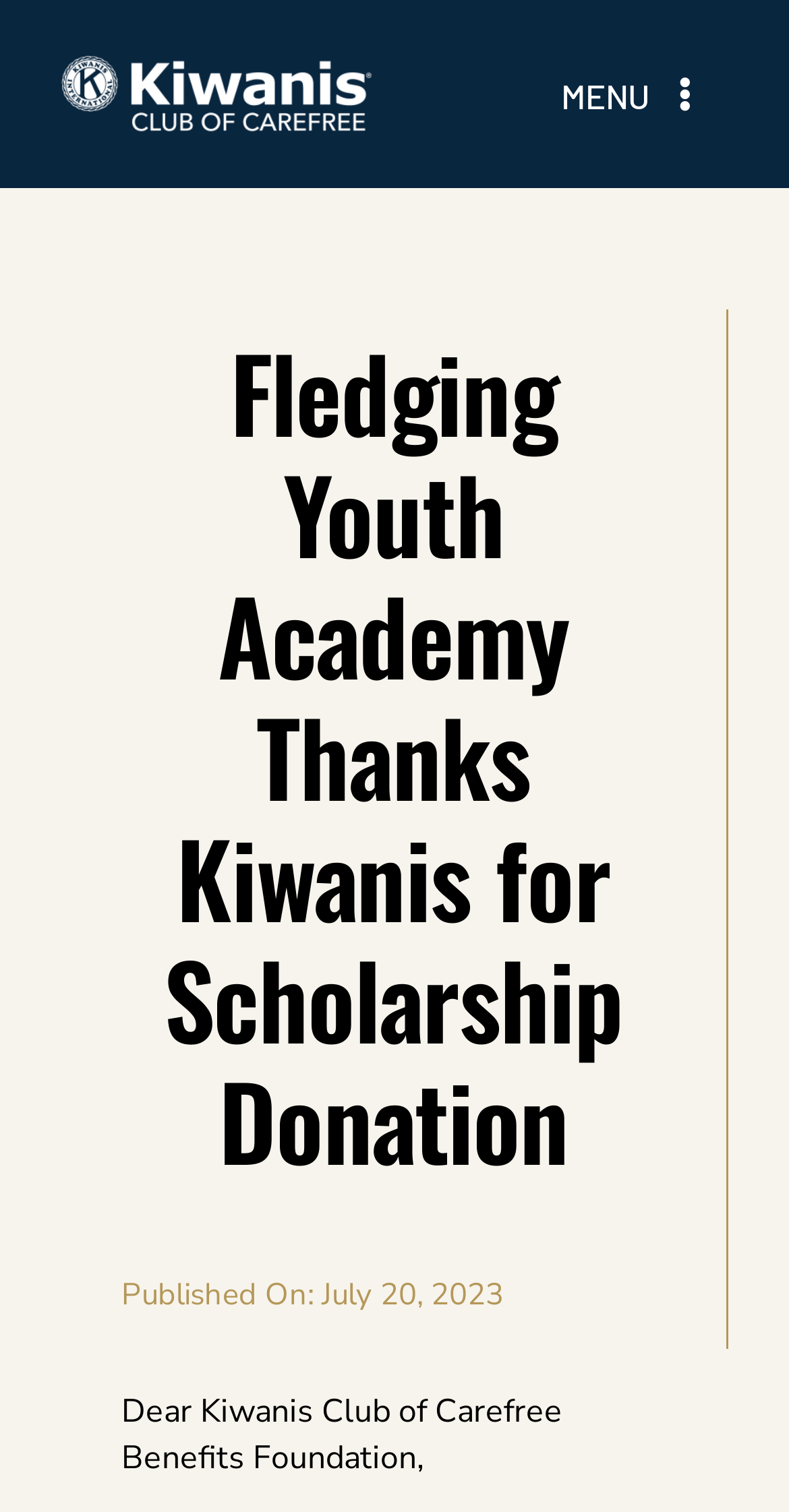Determine the bounding box of the UI component based on this description: "NEWS". The bounding box coordinates should be four float values between 0 and 1, i.e., [left, top, right, bottom].

[0.0, 0.298, 1.0, 0.345]